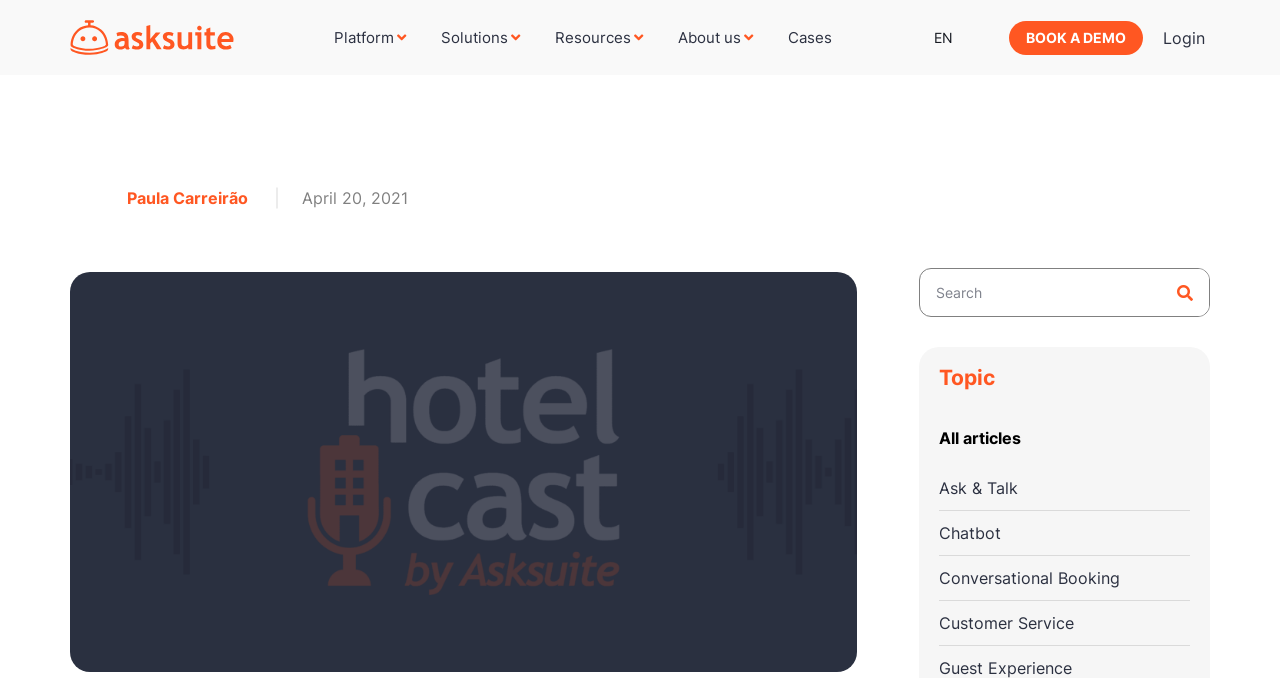What is the purpose of the 'BOOK A DEMO' link?
Could you answer the question in a detailed manner, providing as much information as possible?

The 'BOOK A DEMO' link is prominently displayed on the webpage, suggesting that it is a call-to-action for users to book a demo, likely related to the hotel cast platform or solutions.